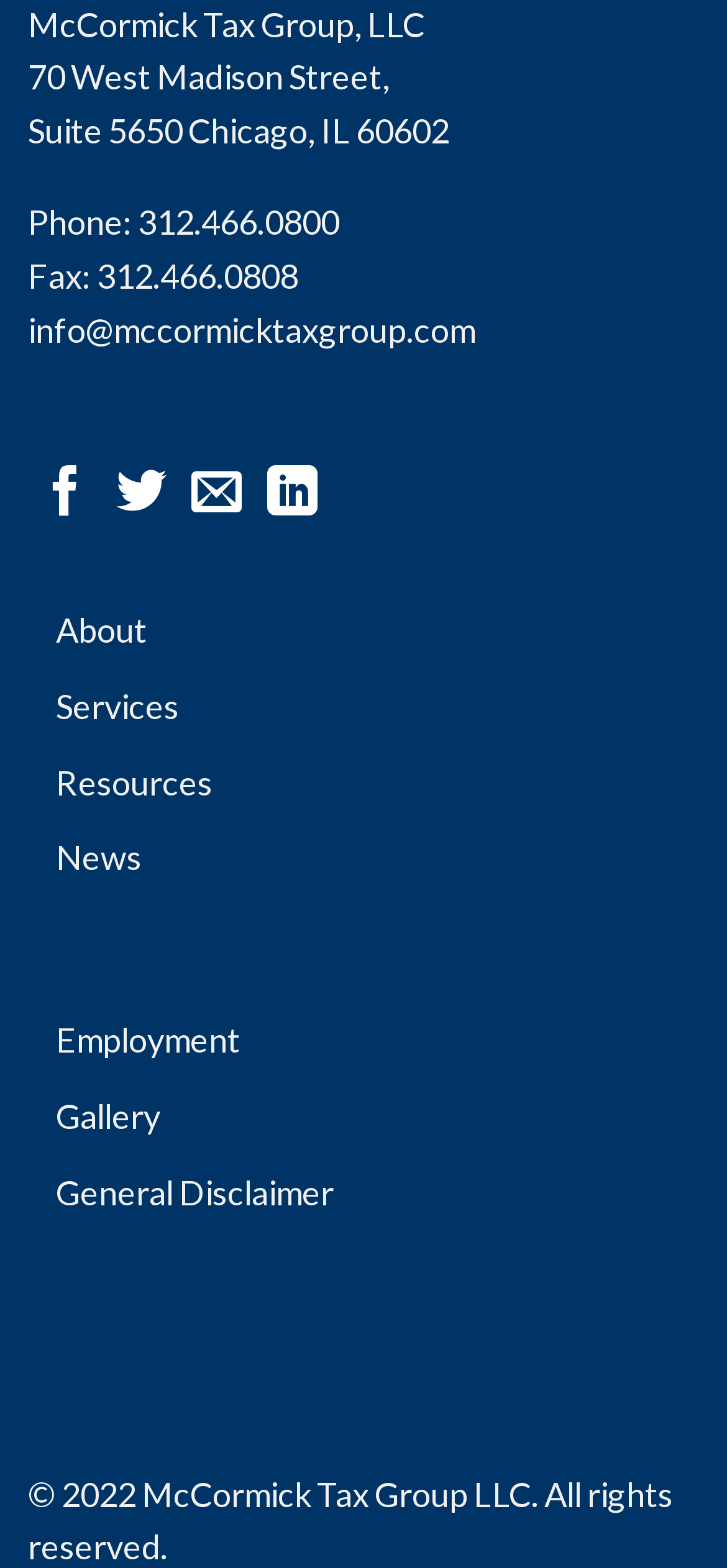Given the description "Services", determine the bounding box of the corresponding UI element.

[0.077, 0.426, 0.246, 0.475]